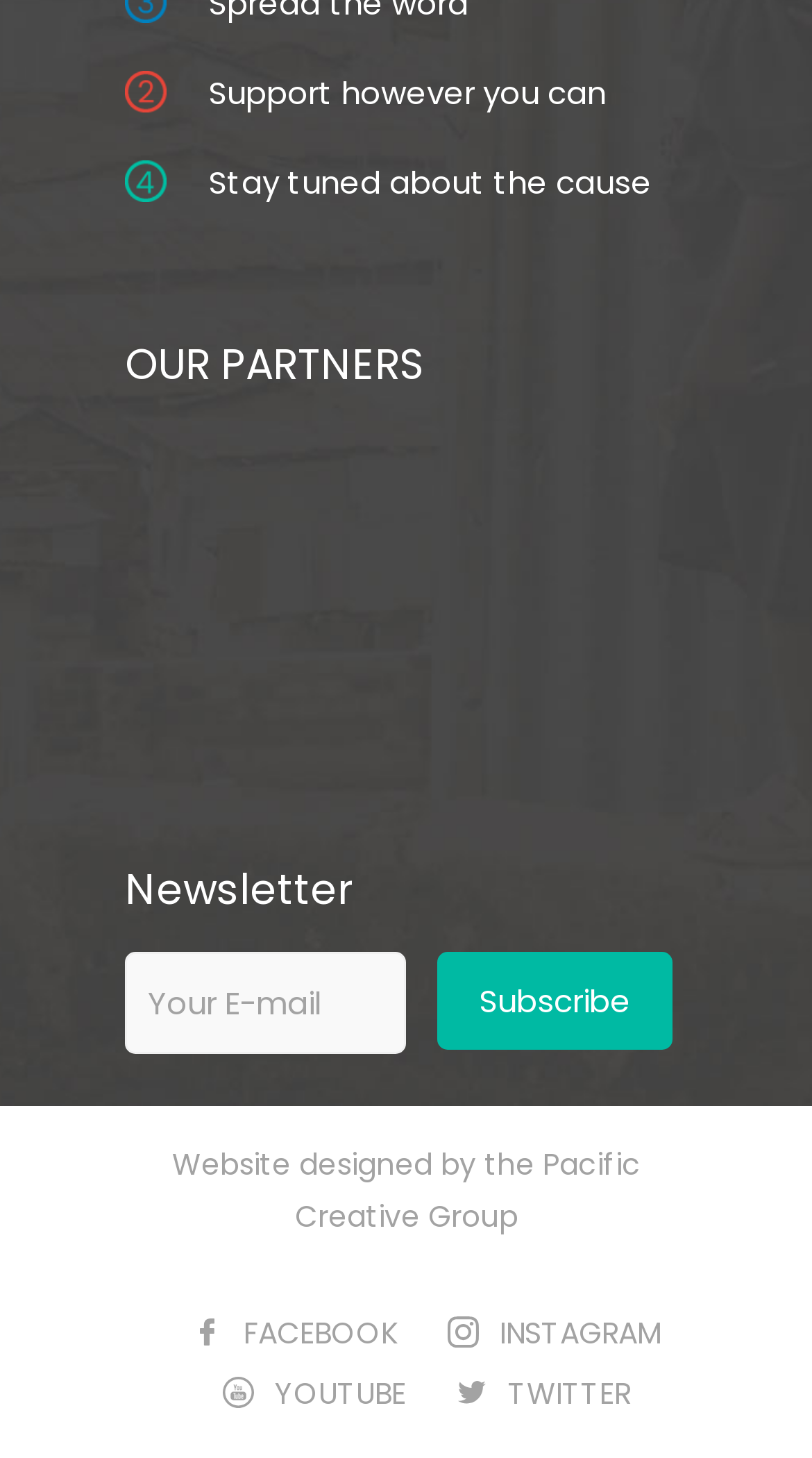What is the purpose of the textbox?
We need a detailed and meticulous answer to the question.

The textbox is located below the 'Newsletter' heading and has a 'Subscribe' button next to it, indicating that it is used to input an email address or other information to subscribe to a newsletter.